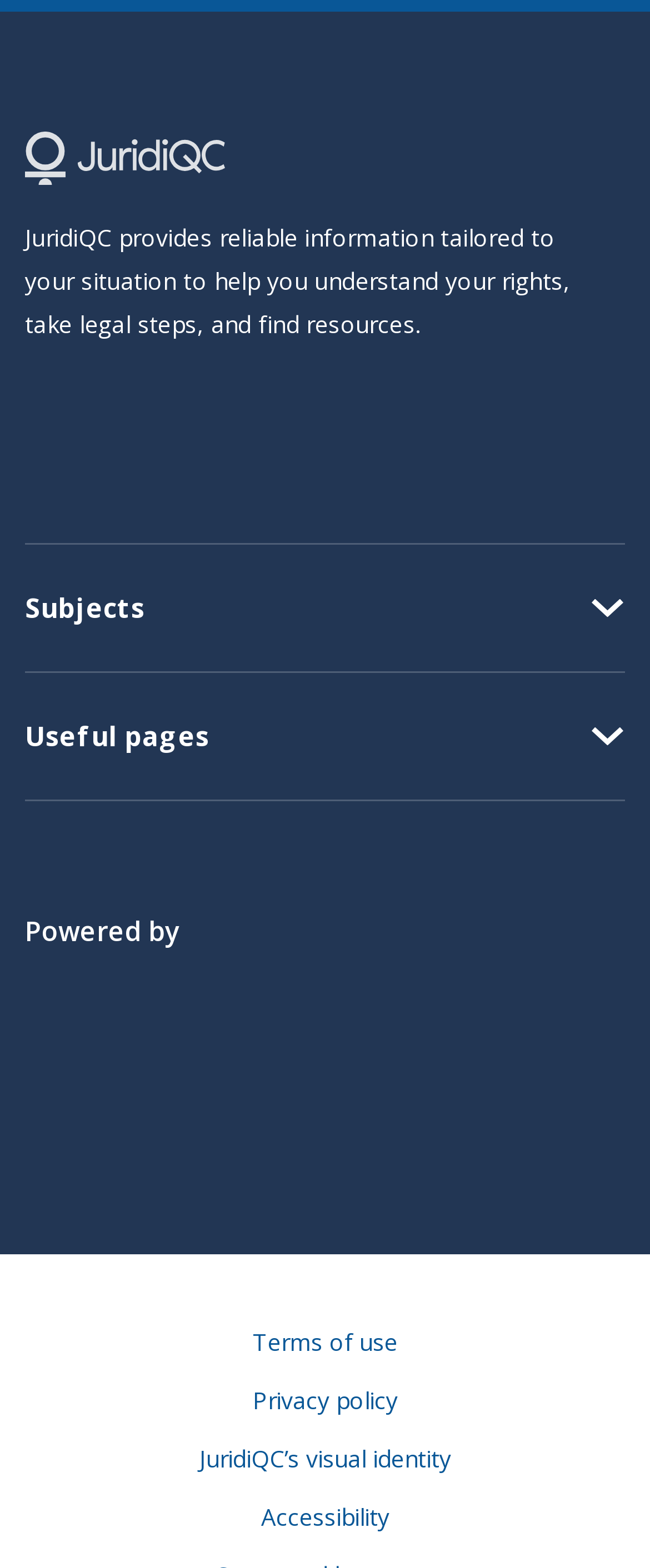From the element description: "Terms of use", extract the bounding box coordinates of the UI element. The coordinates should be expressed as four float numbers between 0 and 1, in the order [left, top, right, bottom].

[0.388, 0.846, 0.612, 0.866]